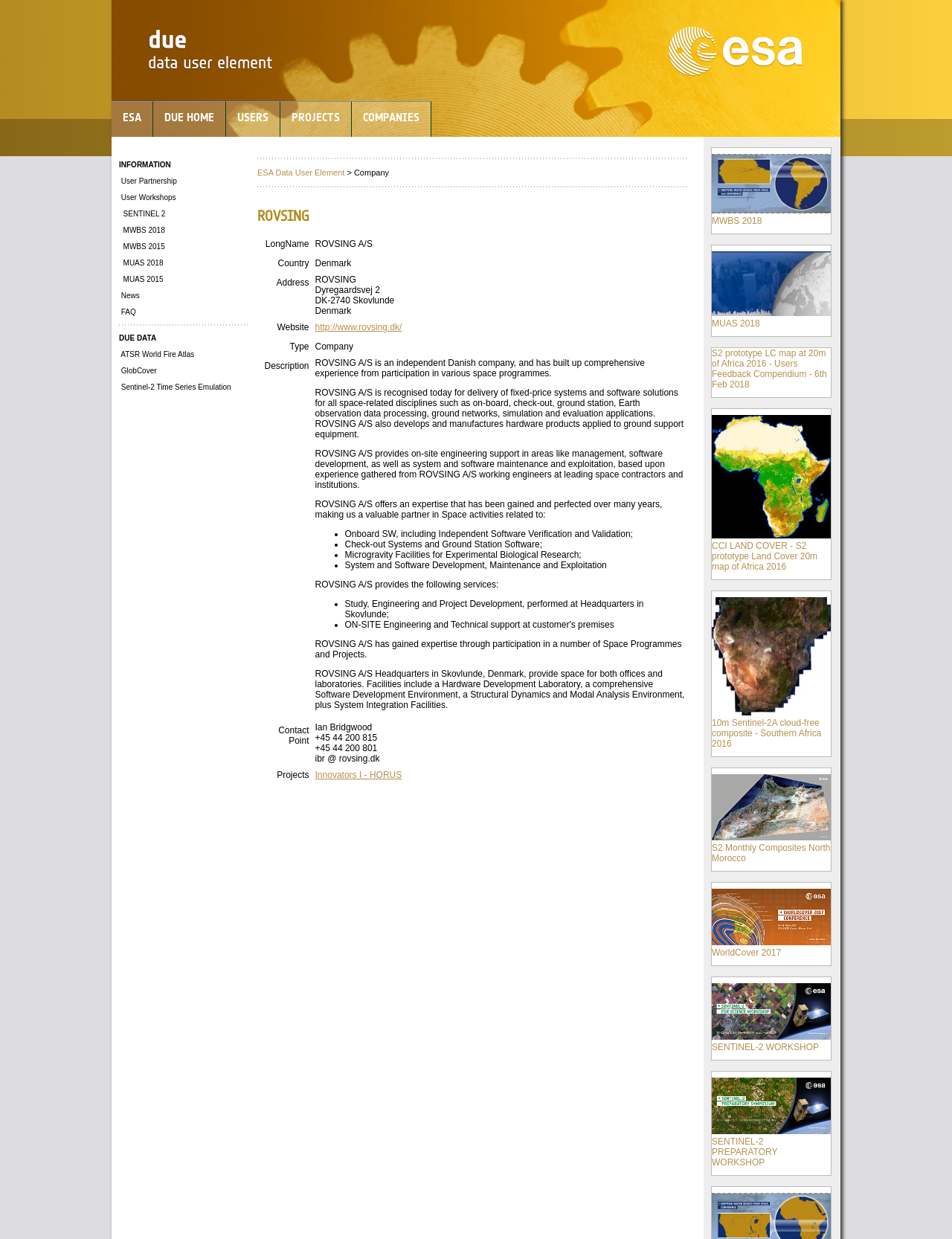What is the type of the company?
Please answer the question as detailed as possible.

I found the type of the company by looking at the 'Type' column in the fifth row of the table, which is located in the 'ROVSING' section of the webpage.